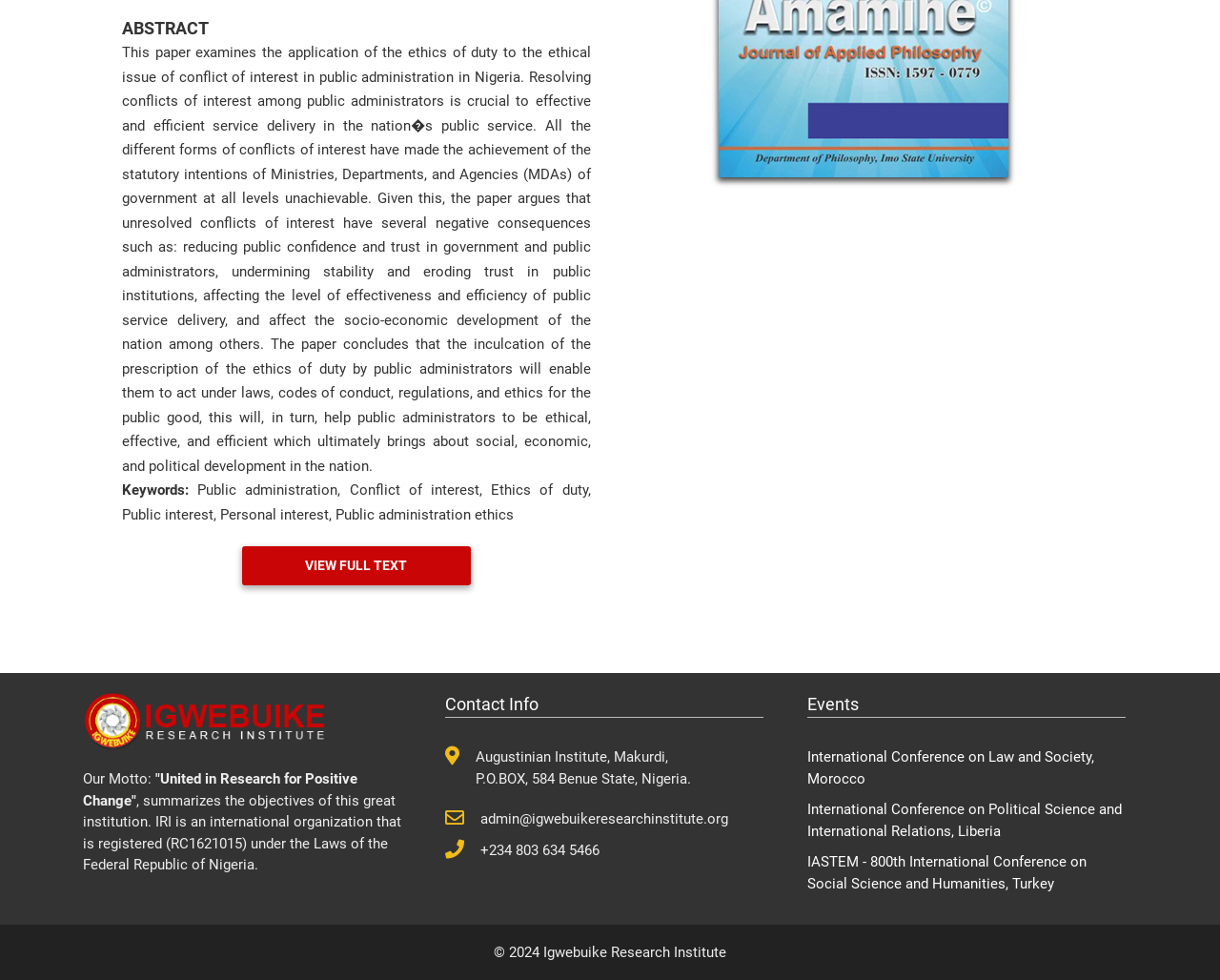Identify the bounding box of the UI component described as: "VIEW FULL TEXT".

[0.198, 0.557, 0.386, 0.597]